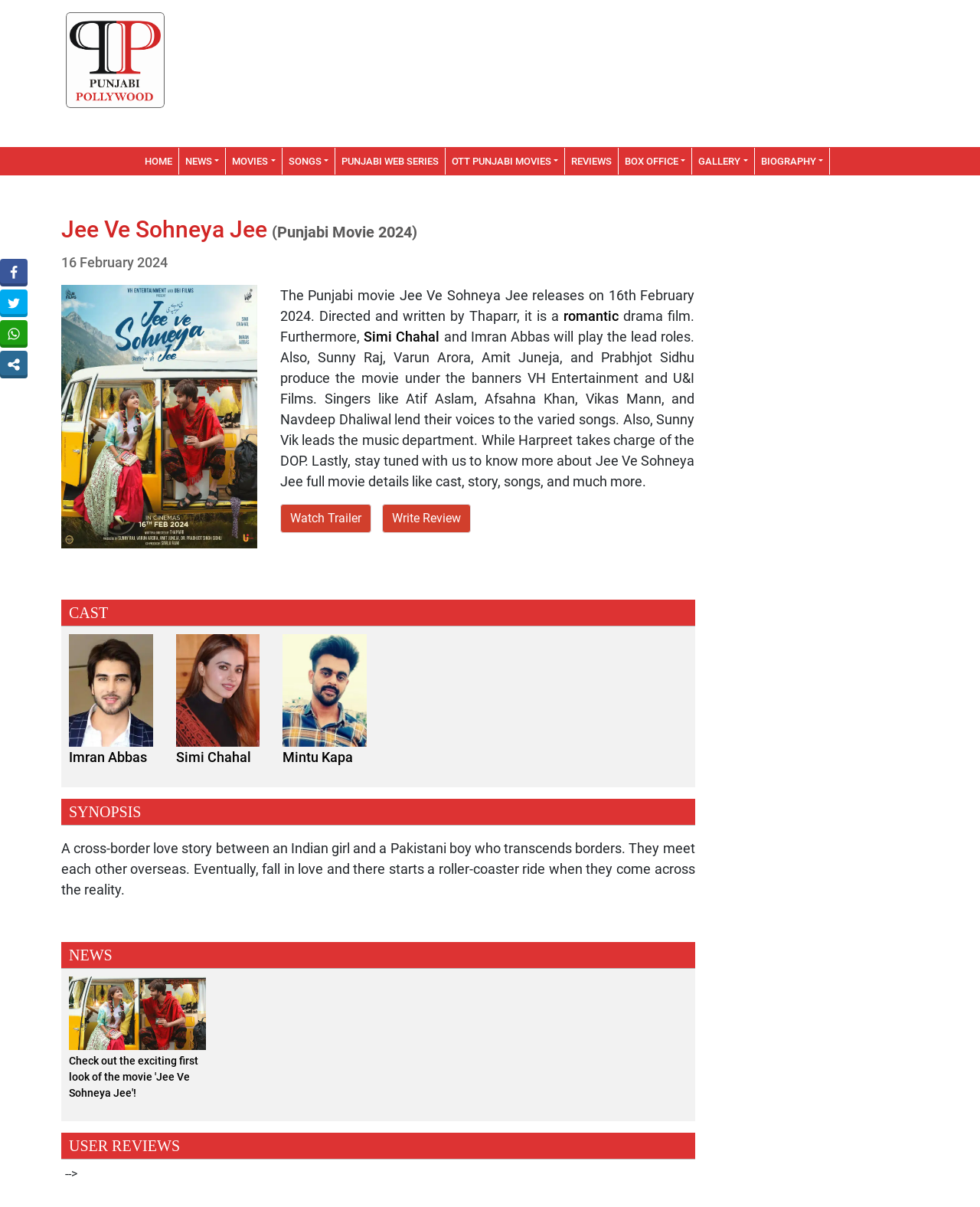Please identify the bounding box coordinates of the clickable area that will allow you to execute the instruction: "Watch the trailer of Jee Ve Sohneya Jee".

[0.286, 0.418, 0.379, 0.442]